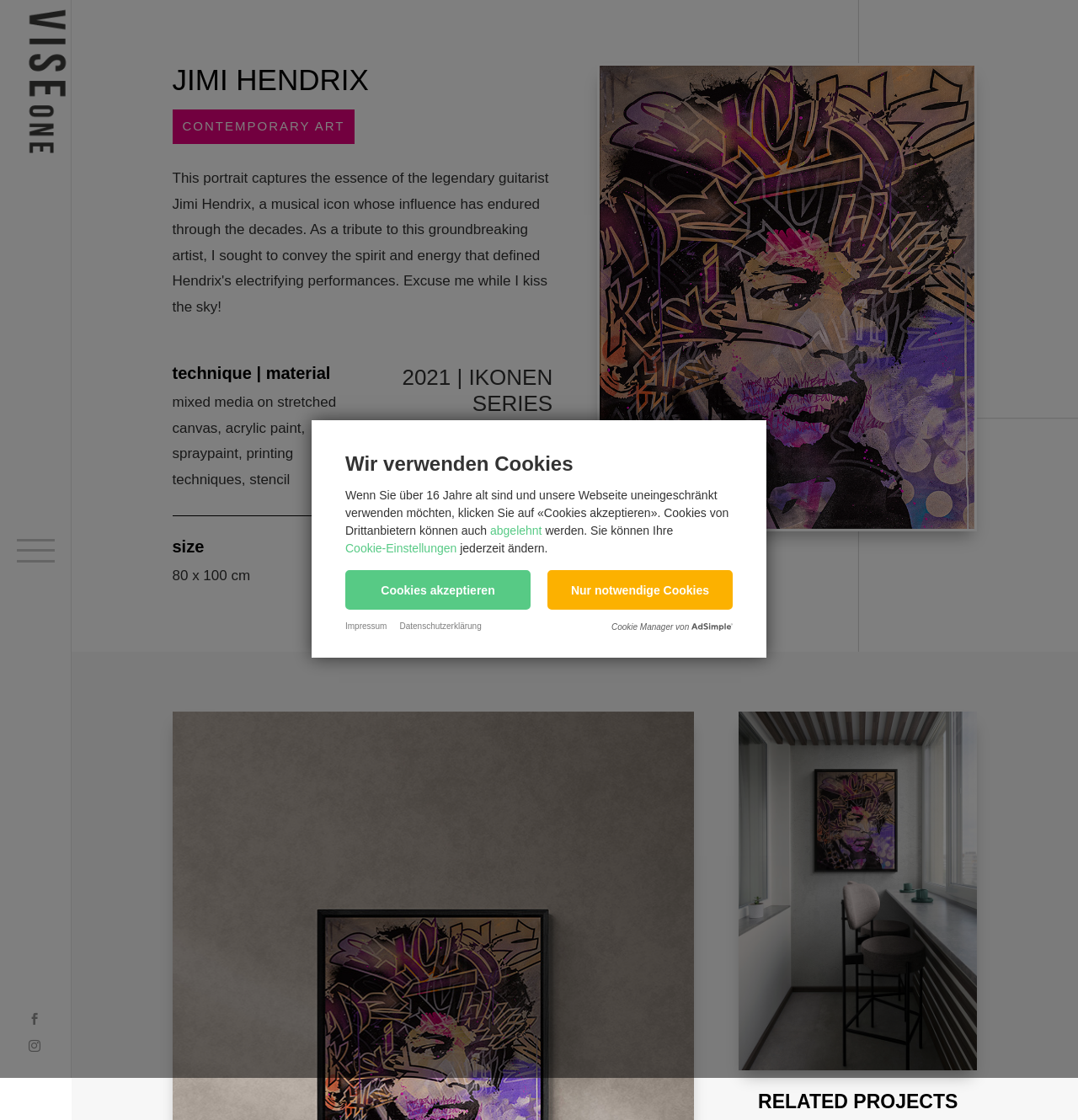What is the size of the artwork?
Utilize the image to construct a detailed and well-explained answer.

The size of the artwork is mentioned in the section 'size' on the webpage, which is located below the heading 'technique | material'. The exact dimensions are 80 x 100 cm.